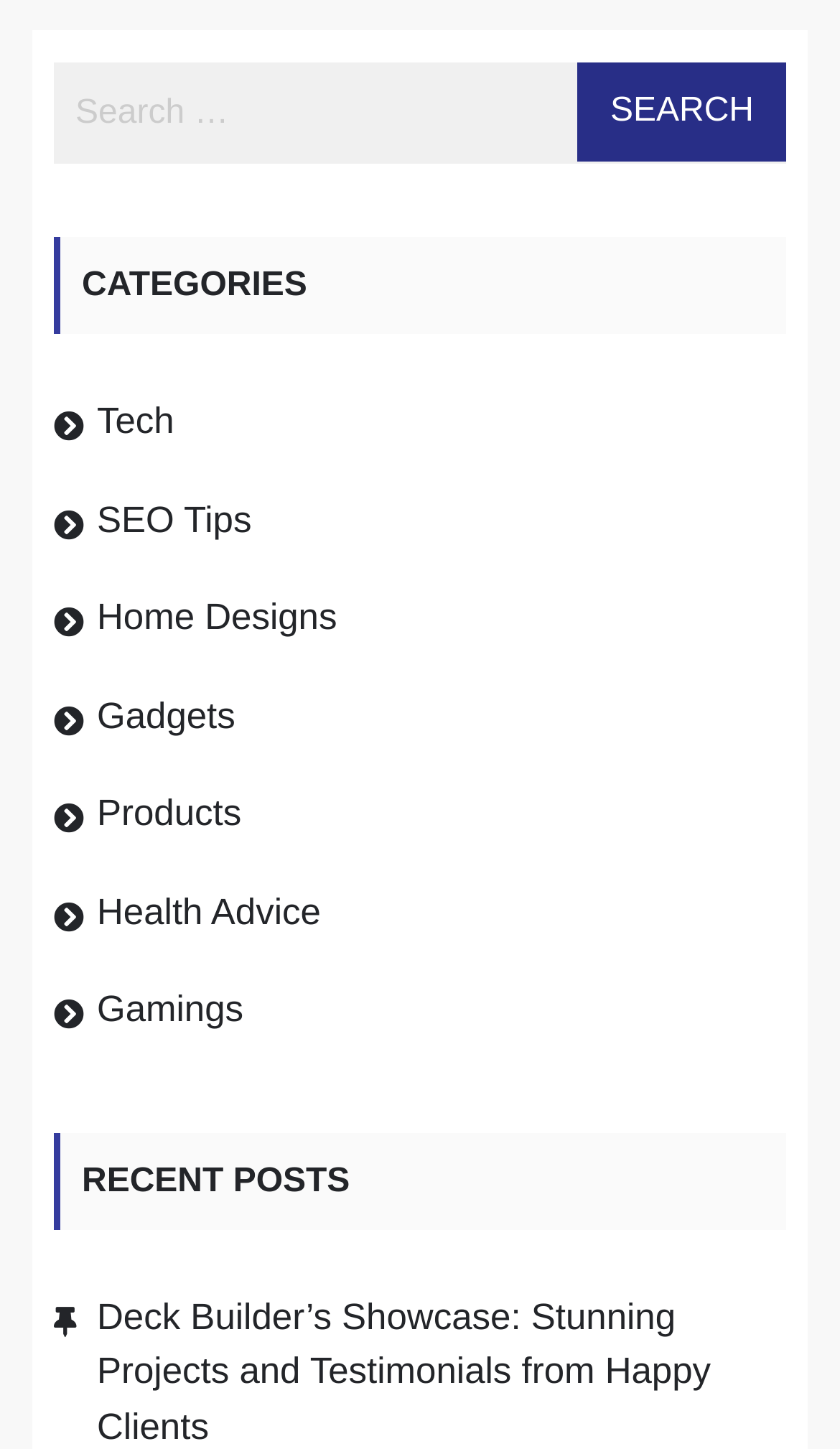Please determine the bounding box coordinates of the element's region to click in order to carry out the following instruction: "search for something". The coordinates should be four float numbers between 0 and 1, i.e., [left, top, right, bottom].

[0.064, 0.043, 0.936, 0.113]